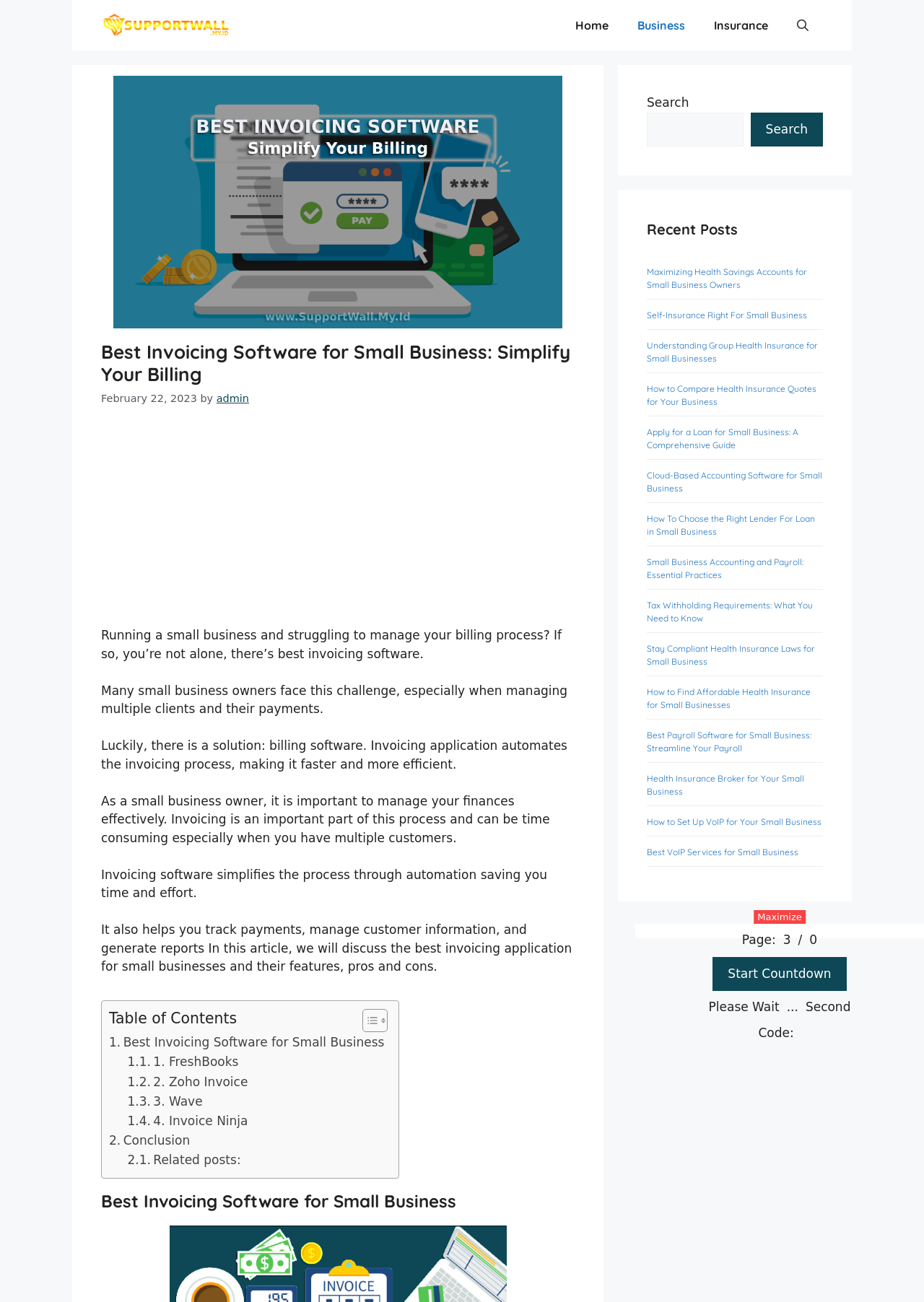Specify the bounding box coordinates of the element's region that should be clicked to achieve the following instruction: "Read the 'Recent Posts' section". The bounding box coordinates consist of four float numbers between 0 and 1, in the format [left, top, right, bottom].

[0.7, 0.168, 0.891, 0.185]